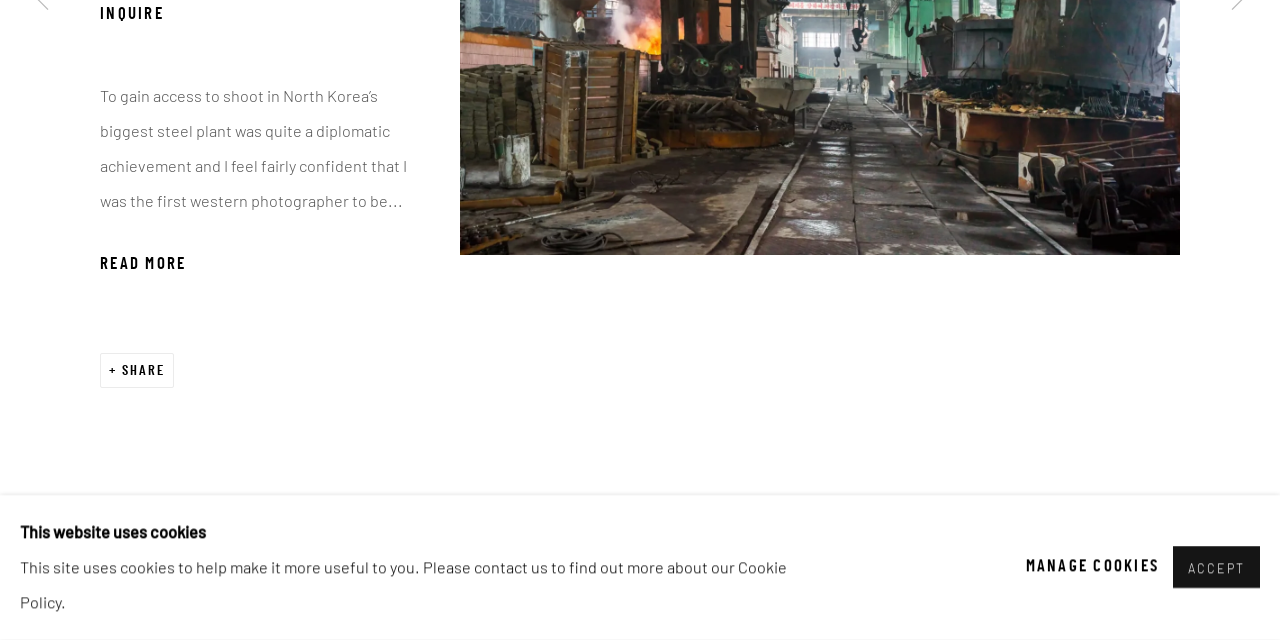Find the bounding box of the element with the following description: "Read more". The coordinates must be four float numbers between 0 and 1, formatted as [left, top, right, bottom].

[0.078, 0.388, 0.32, 0.443]